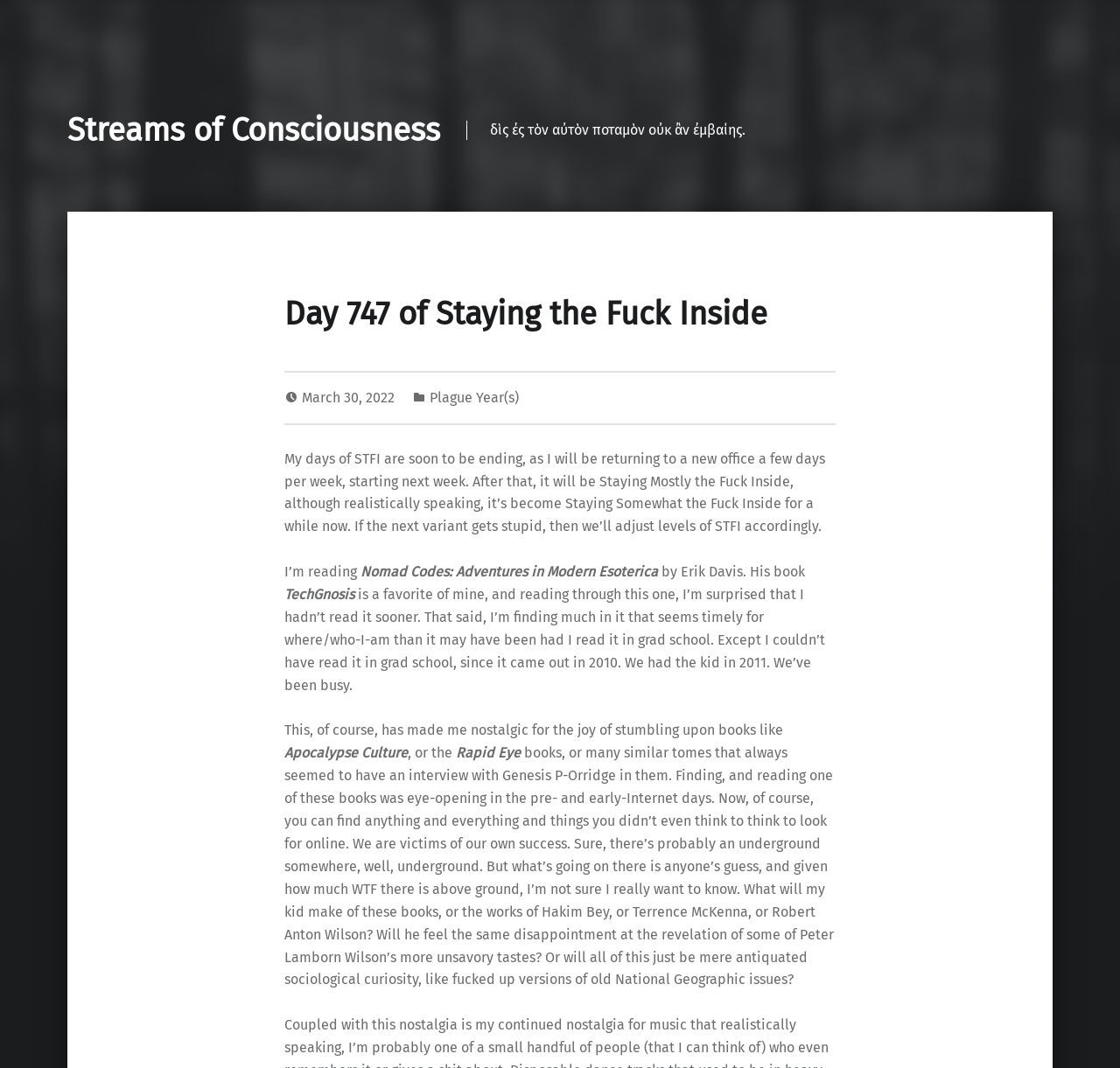Given the description "Post seguinte →", determine the bounding box of the corresponding UI element.

None